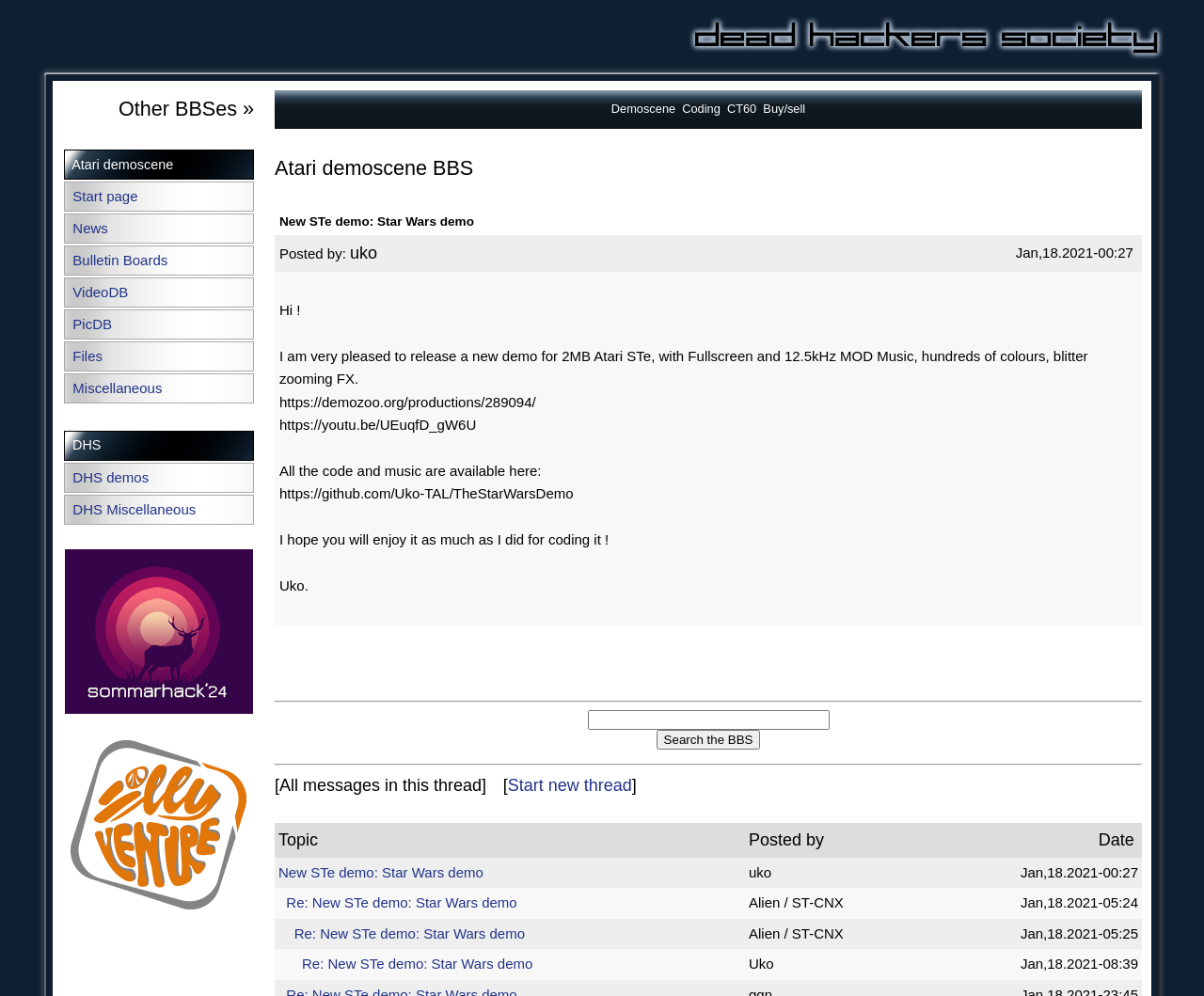Locate the bounding box coordinates of the element's region that should be clicked to carry out the following instruction: "View News". The coordinates need to be four float numbers between 0 and 1, i.e., [left, top, right, bottom].

[0.06, 0.221, 0.09, 0.237]